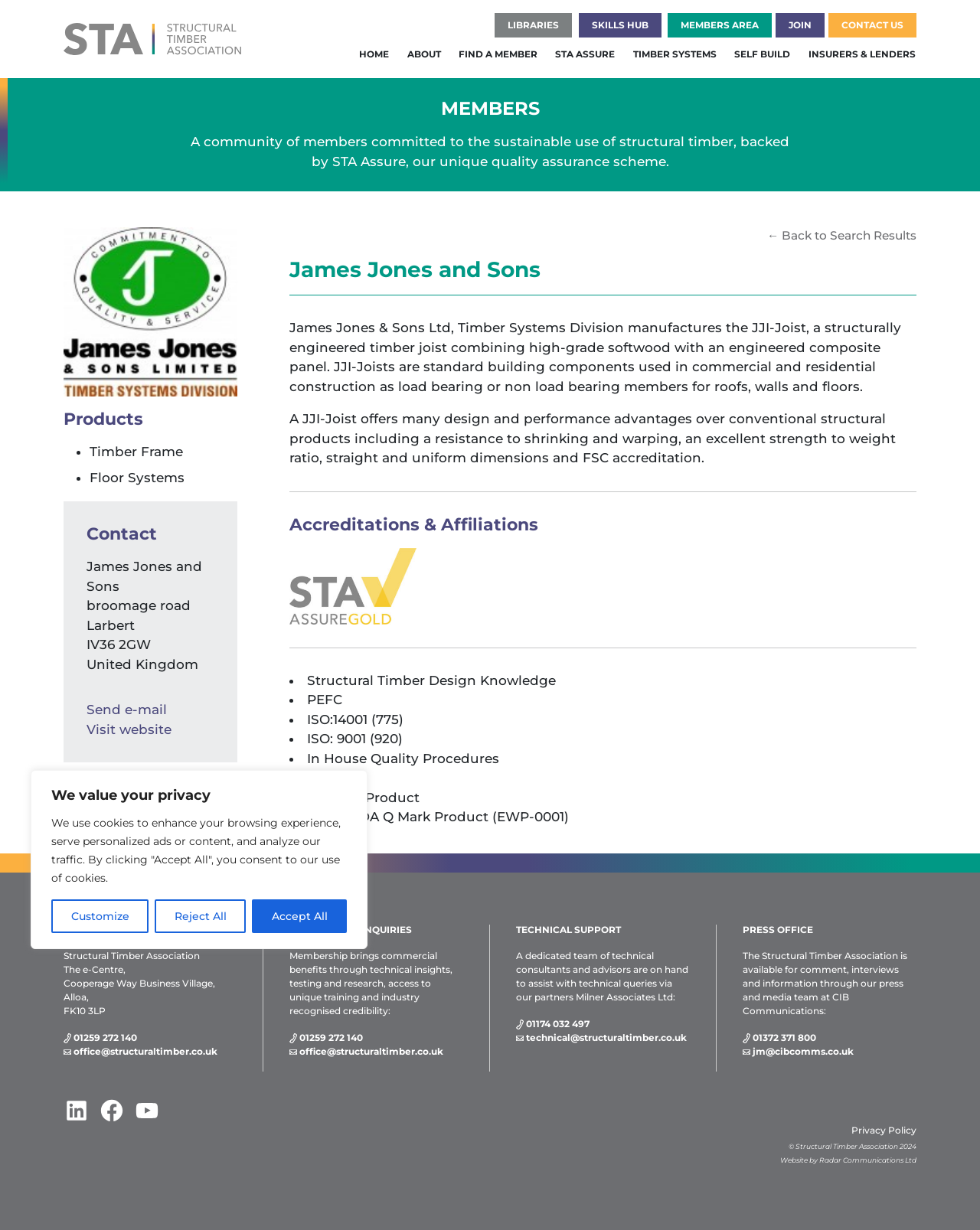What is the name of the product manufactured by the company?
Refer to the image and give a detailed answer to the question.

The product name can be found in the description of the company's product, which states that 'James Jones & Sons Ltd, Timber Systems Division manufactures the JJI-Joist, a structurally engineered timber joist...'.